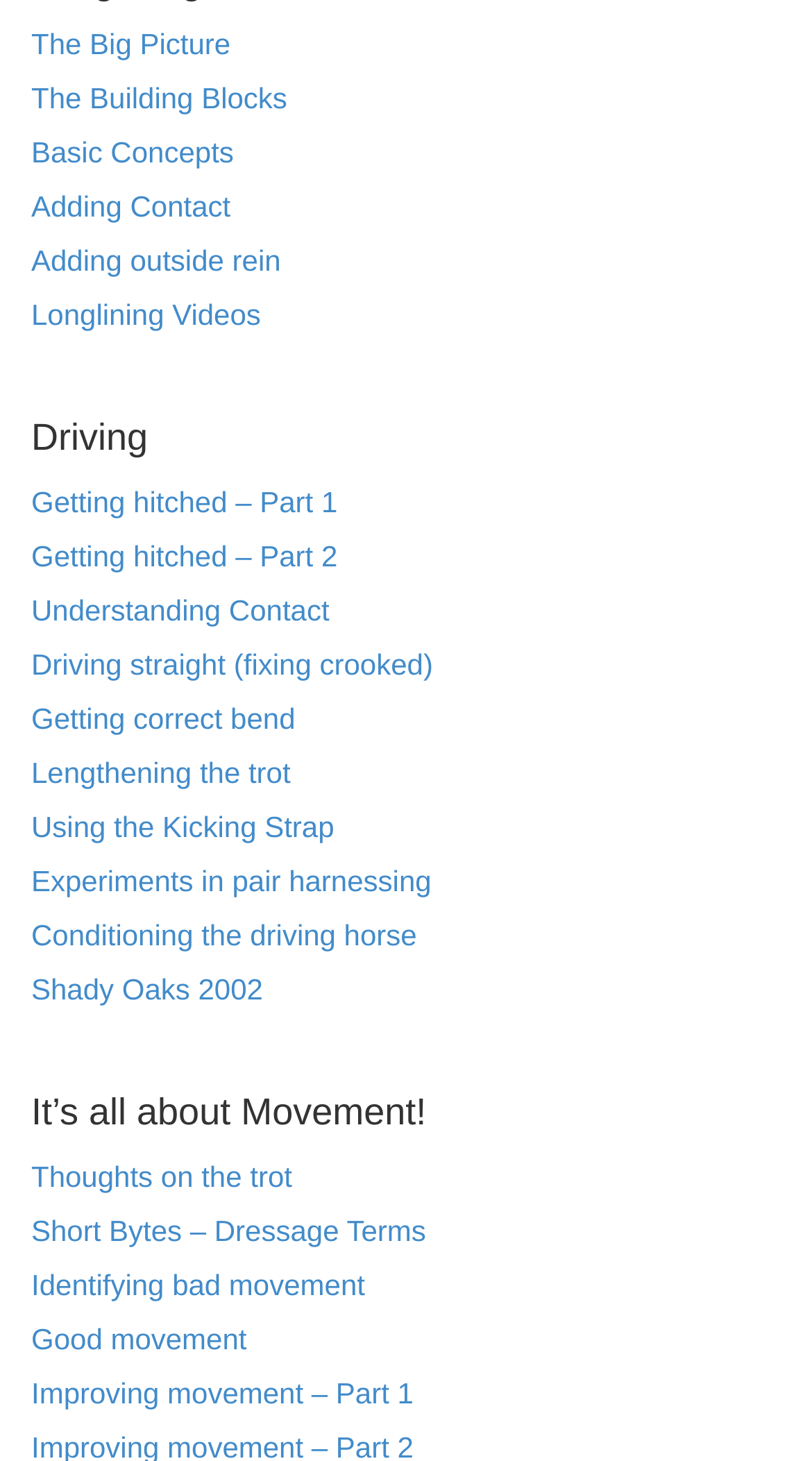Find the bounding box coordinates of the element you need to click on to perform this action: 'Click on 'The Big Picture''. The coordinates should be represented by four float values between 0 and 1, in the format [left, top, right, bottom].

[0.038, 0.019, 0.284, 0.042]